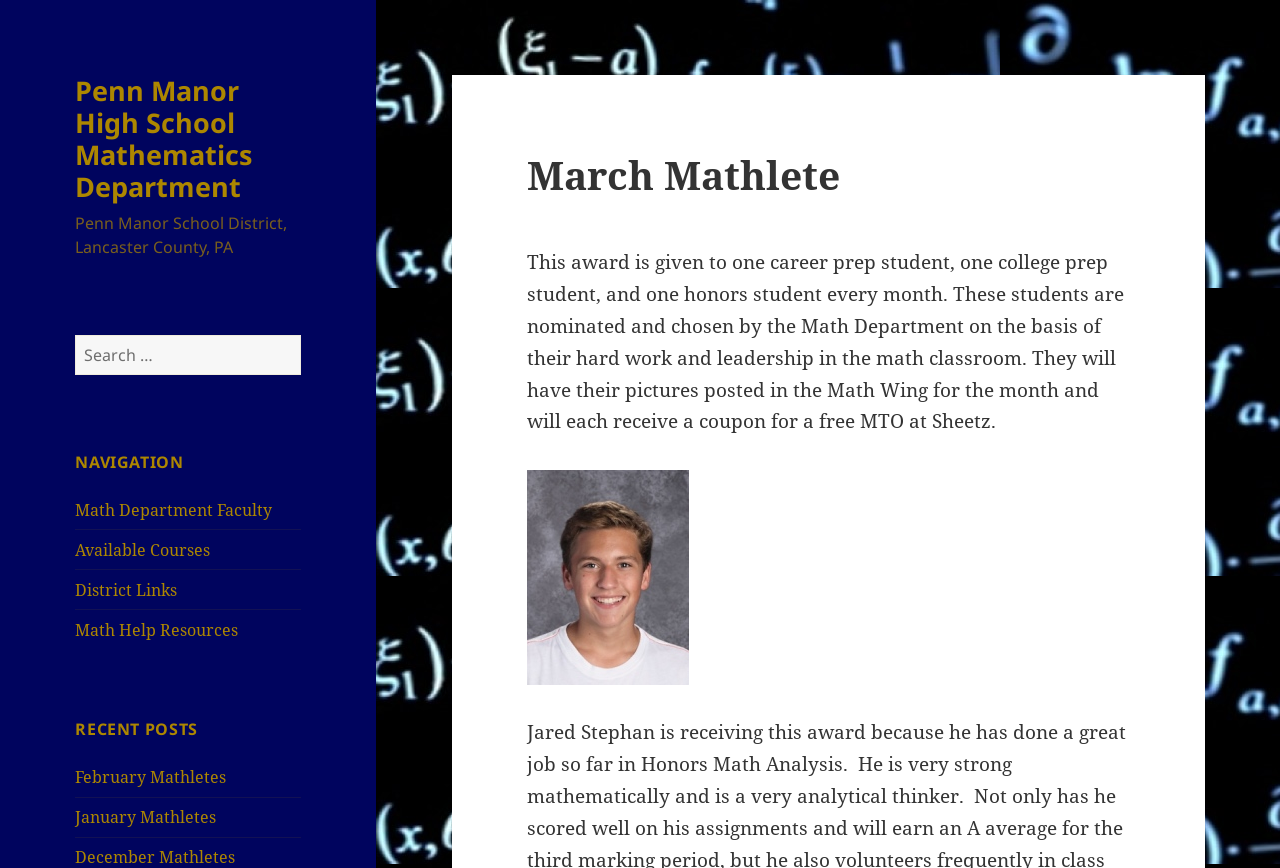Determine the bounding box coordinates of the region I should click to achieve the following instruction: "View February Mathletes". Ensure the bounding box coordinates are four float numbers between 0 and 1, i.e., [left, top, right, bottom].

[0.059, 0.883, 0.177, 0.908]